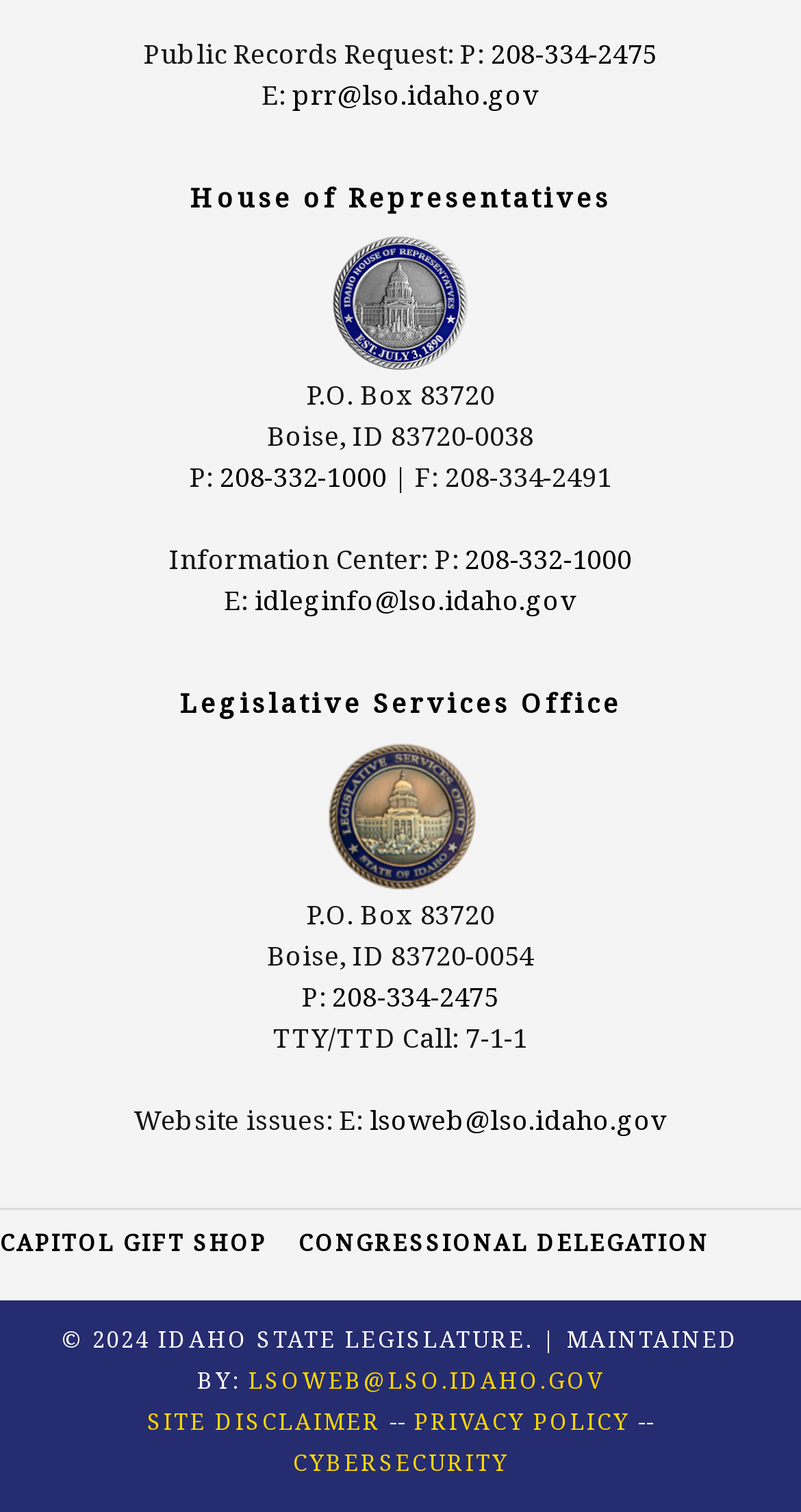Please identify the bounding box coordinates of the area that needs to be clicked to fulfill the following instruction: "Visit the Capitol Gift Shop website."

[0.0, 0.811, 0.333, 0.831]